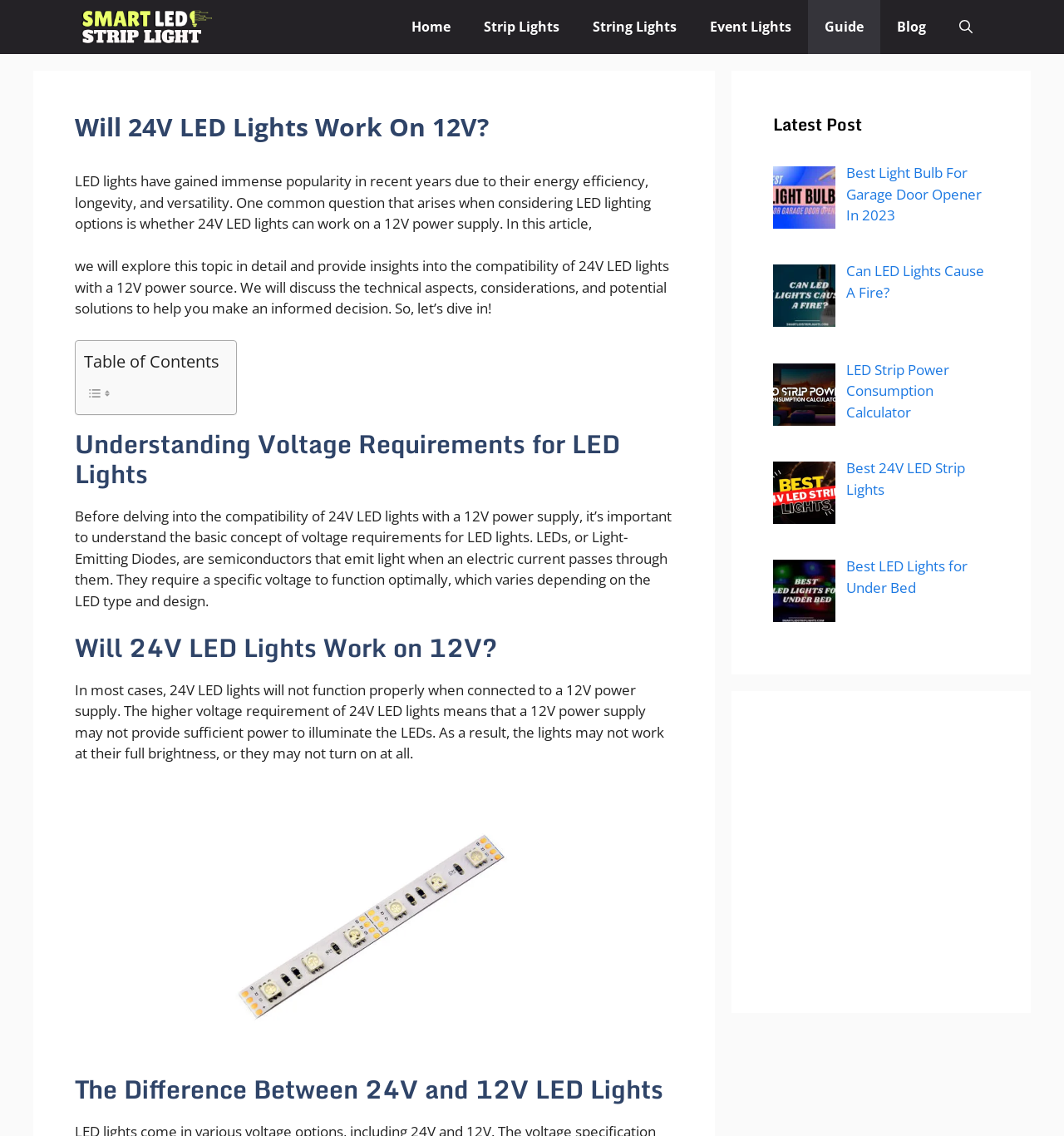Illustrate the webpage with a detailed description.

This webpage is about LED lights, specifically discussing whether 24V LED lights can work on a 12V power supply. At the top, there is a navigation bar with links to various categories, including "Best Smart LED Strip Lights", "Home", "Strip Lights", "String Lights", "Event Lights", "Guide", "Blog", and "Open Search Bar". 

Below the navigation bar, there is a heading that reads "Will 24V LED Lights Work On 12V?" followed by a brief introduction to the topic. The introduction is divided into two paragraphs, which provide an overview of the article's content.

To the right of the introduction, there is a table of contents with icons, allowing users to quickly navigate to different sections of the article. 

The article is divided into several sections, including "Understanding Voltage Requirements for LED Lights", "Will 24V LED Lights Work on 12V?", and "The Difference Between 24V and 12V LED Lights". Each section has a heading and a block of text that provides detailed information on the topic.

There is an image located in the middle of the article, which is likely an illustration or a diagram related to the topic.

On the right-hand side of the webpage, there is a complementary section that displays a list of latest posts, including "Best Light Bulb For Garage Door Opener", "Can LED Lights Cause A Fire?", "LED Strip Power Consumption Calculator", "Best 24V LED Strip Lights", and "Best LED Lights For Under Bed". Each post has a link and an accompanying image.

At the bottom of the webpage, there is an advertisement iframe.